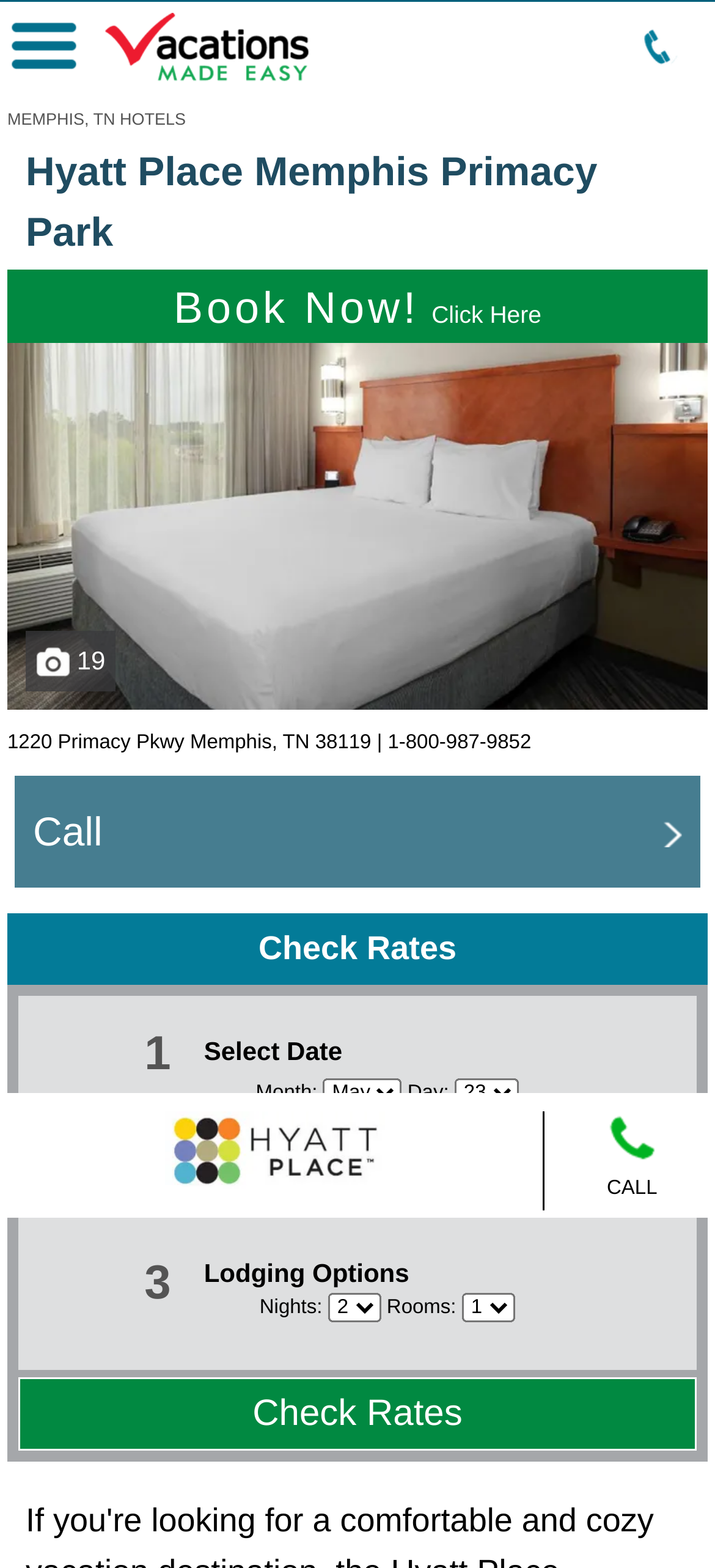How many rooms can I book?
Based on the visual, give a brief answer using one word or a short phrase.

1